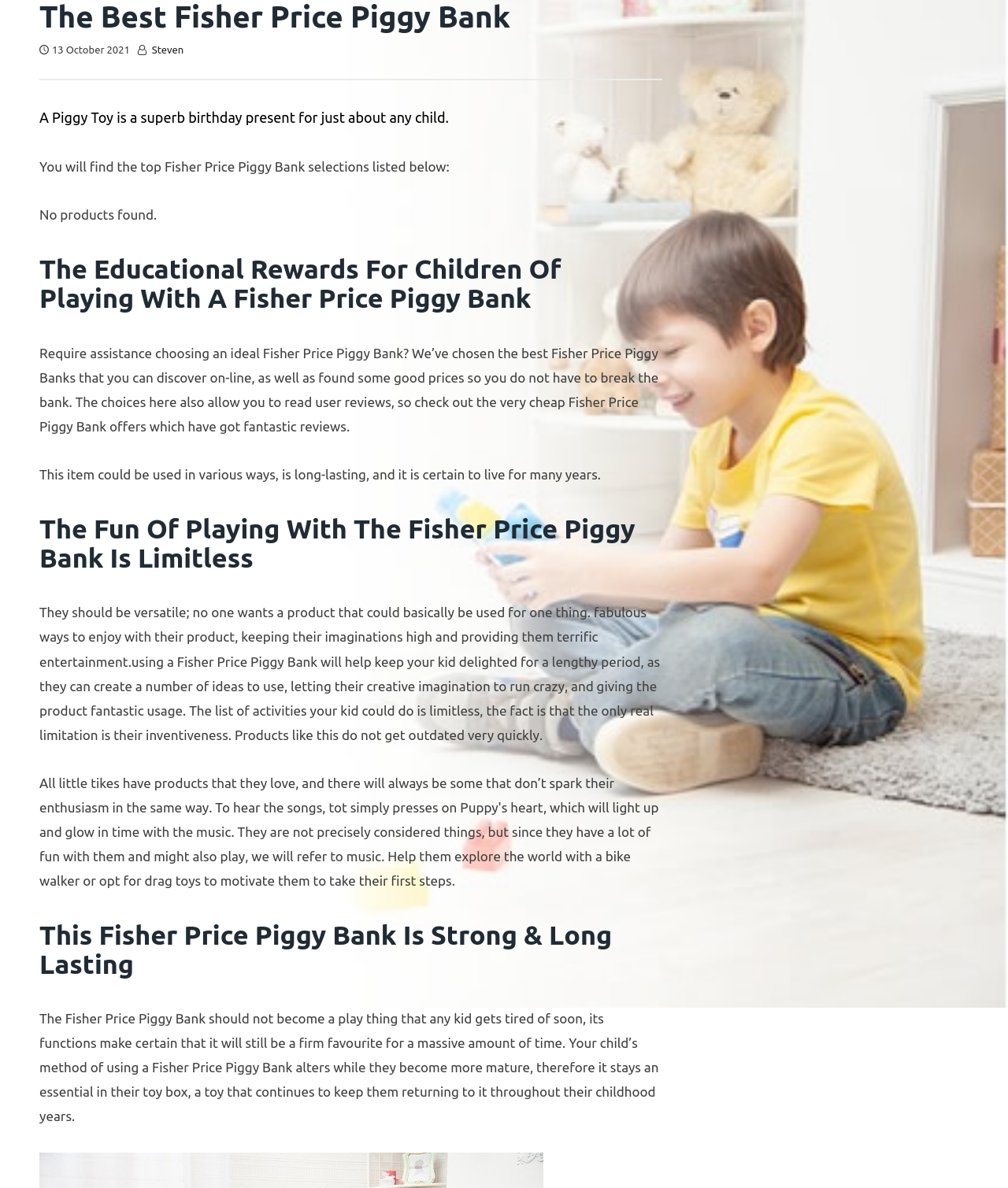Determine the bounding box of the UI component based on this description: "13 October 202113 October 2021". The bounding box coordinates should be four float values between 0 and 1, i.e., [left, top, right, bottom].

[0.052, 0.037, 0.129, 0.047]